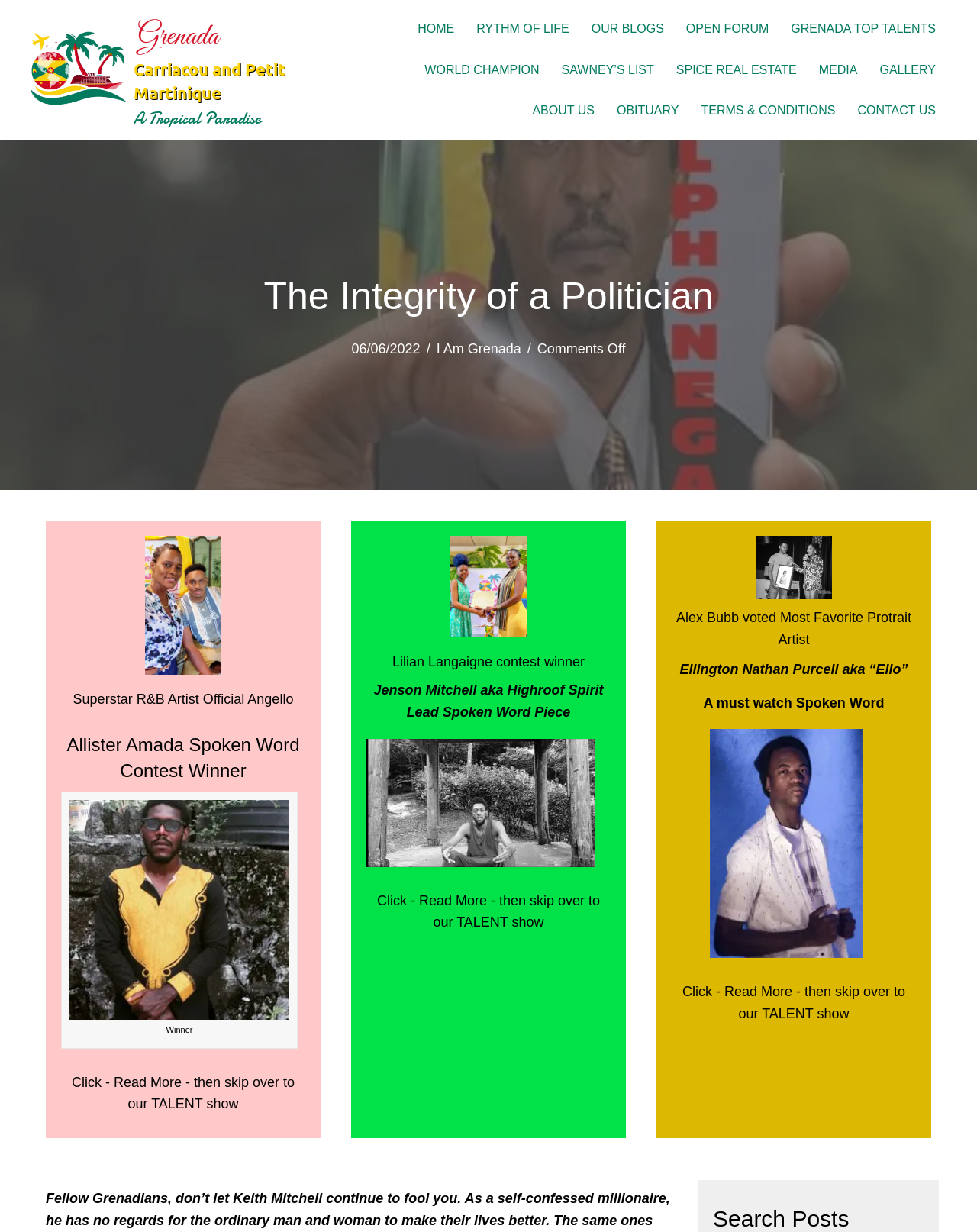Find the bounding box of the web element that fits this description: "Home".

[0.417, 0.007, 0.476, 0.04]